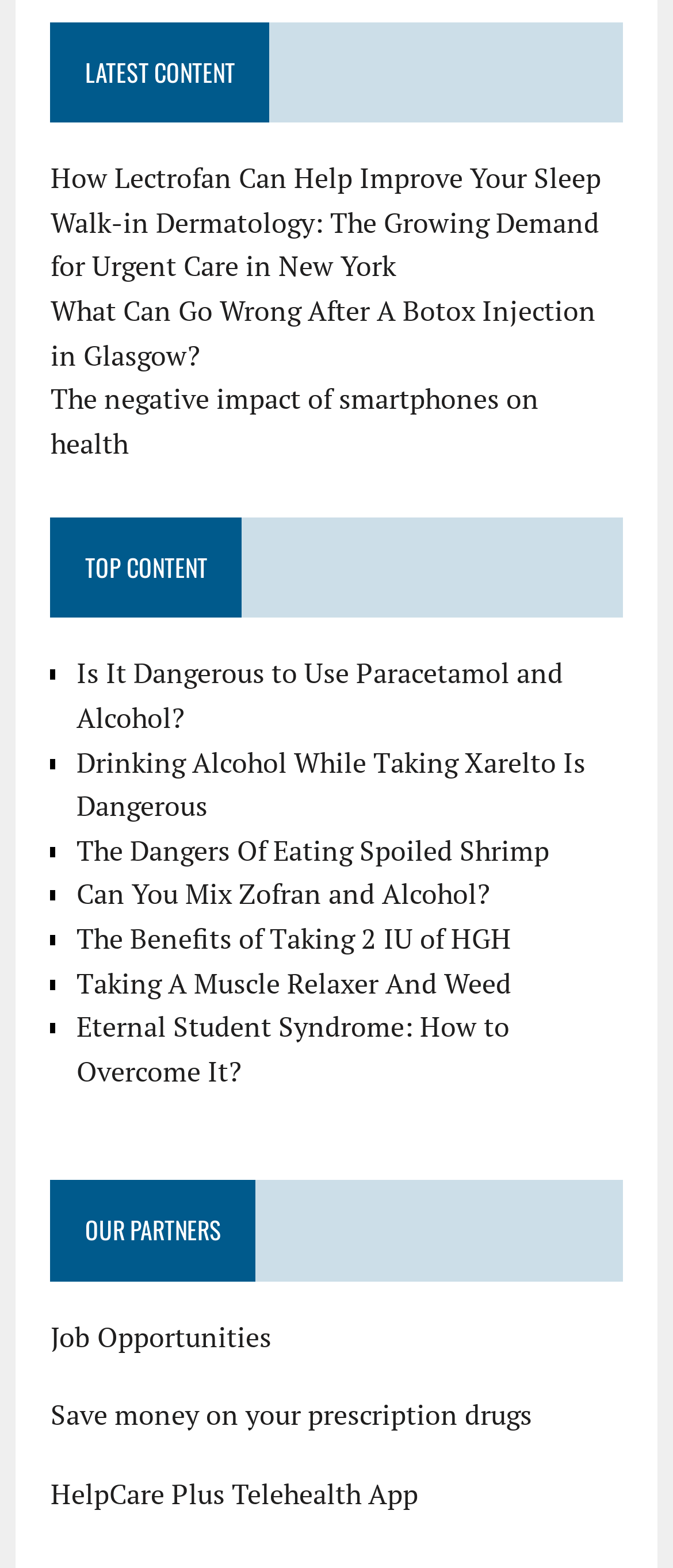Please identify the bounding box coordinates of the clickable element to fulfill the following instruction: "Read about how Lectrofan can help improve your sleep". The coordinates should be four float numbers between 0 and 1, i.e., [left, top, right, bottom].

[0.075, 0.101, 0.893, 0.126]